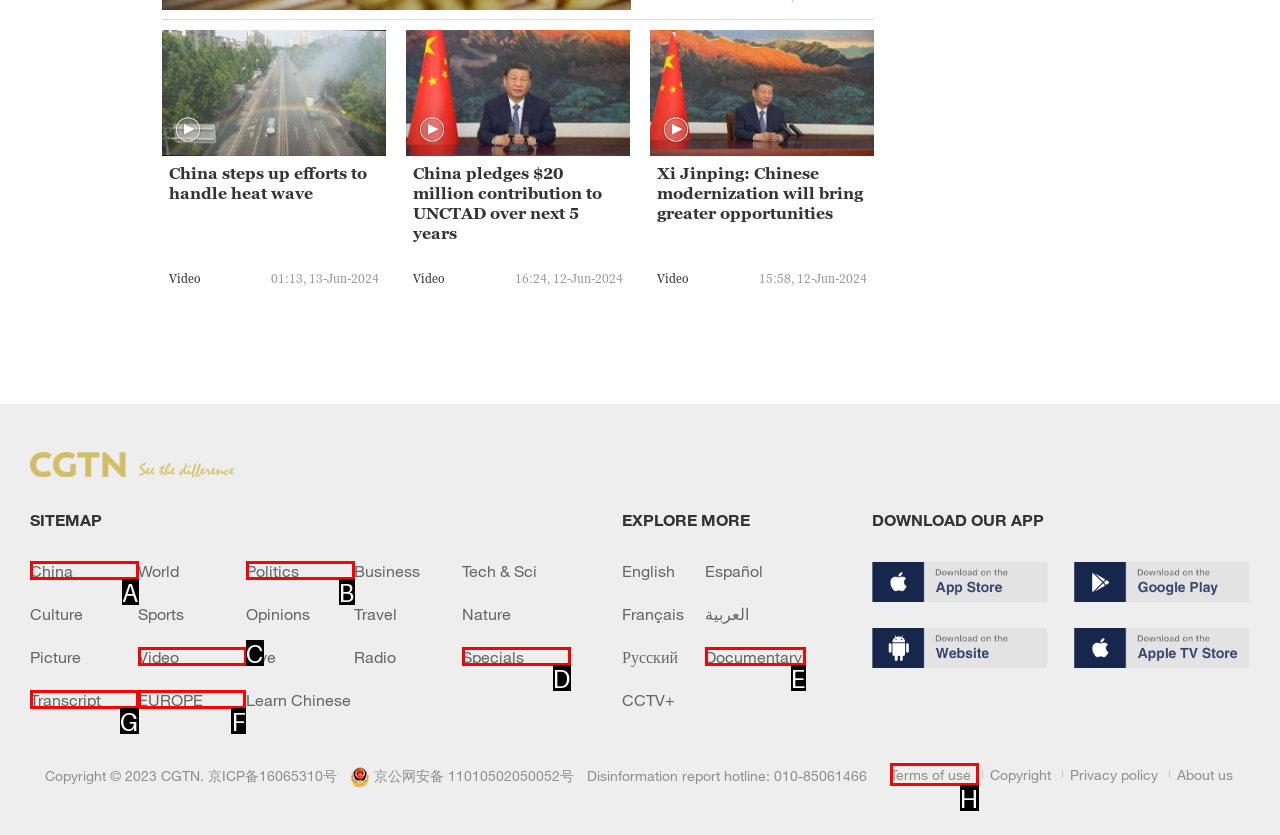Provide the letter of the HTML element that you need to click on to perform the task: Explore more about Europe.
Answer with the letter corresponding to the correct option.

F